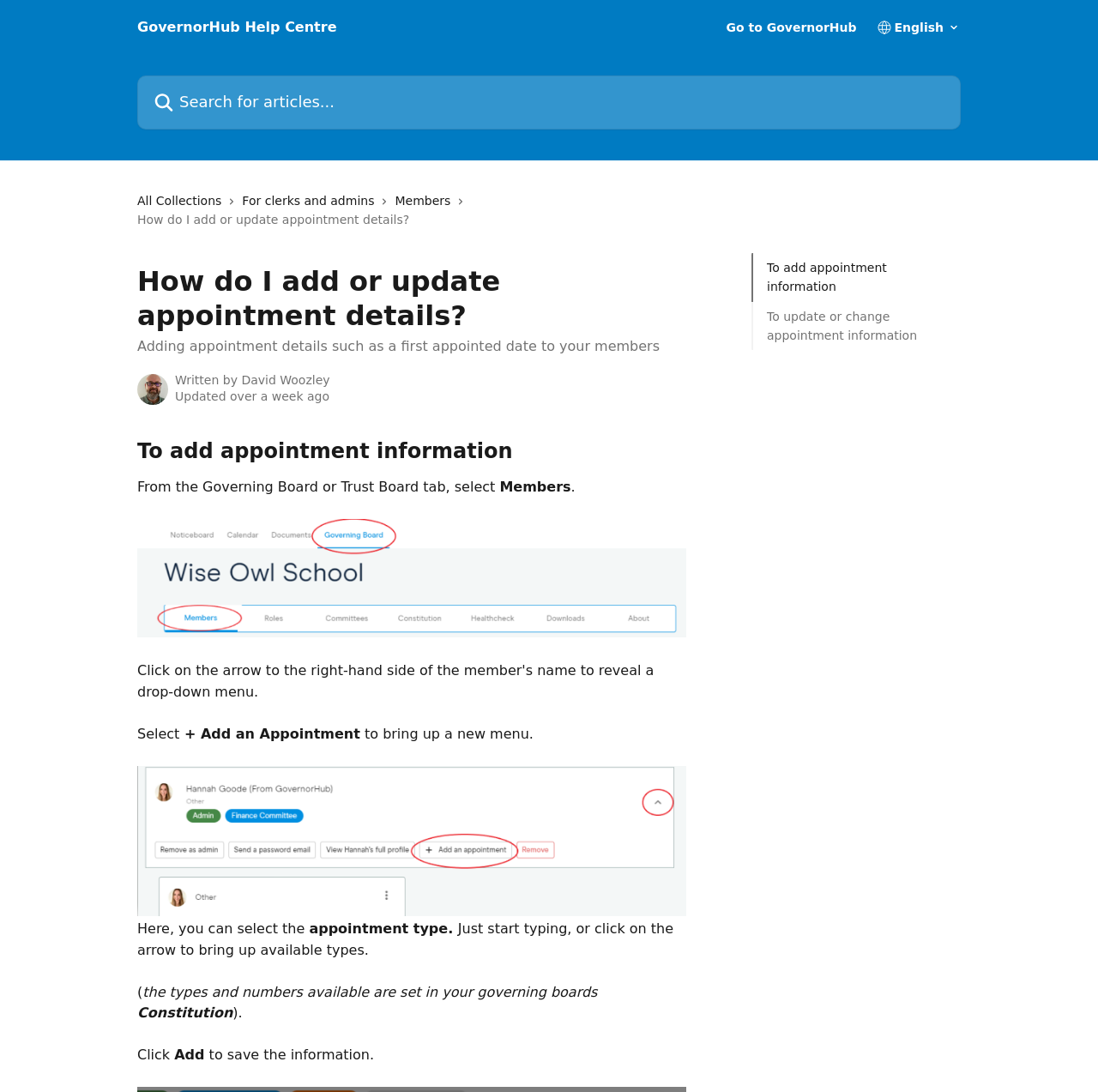Where can I find the search bar?
Please provide a single word or phrase as your answer based on the image.

Top right corner